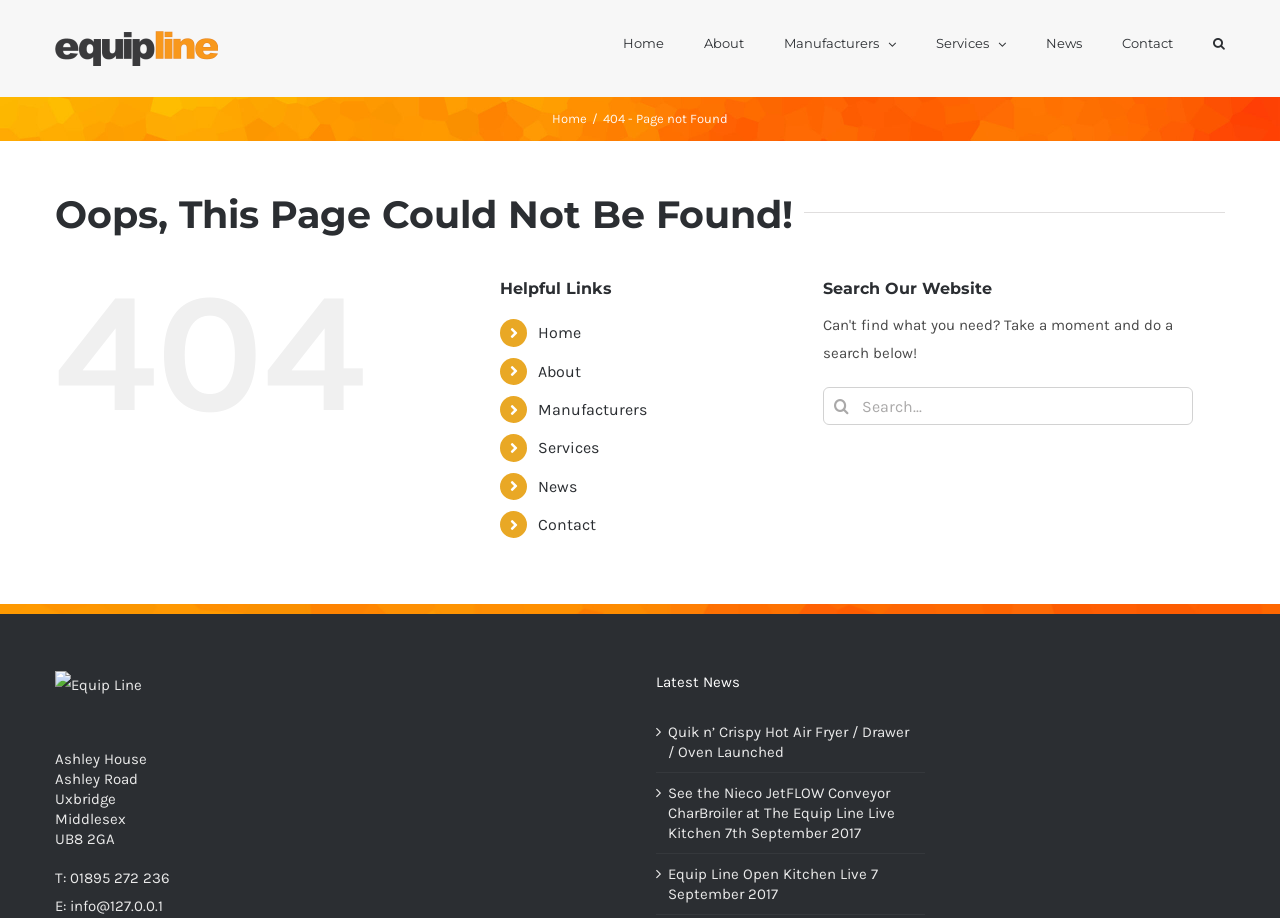Please determine the bounding box coordinates of the area that needs to be clicked to complete this task: 'Contact us'. The coordinates must be four float numbers between 0 and 1, formatted as [left, top, right, bottom].

[0.877, 0.0, 0.916, 0.092]